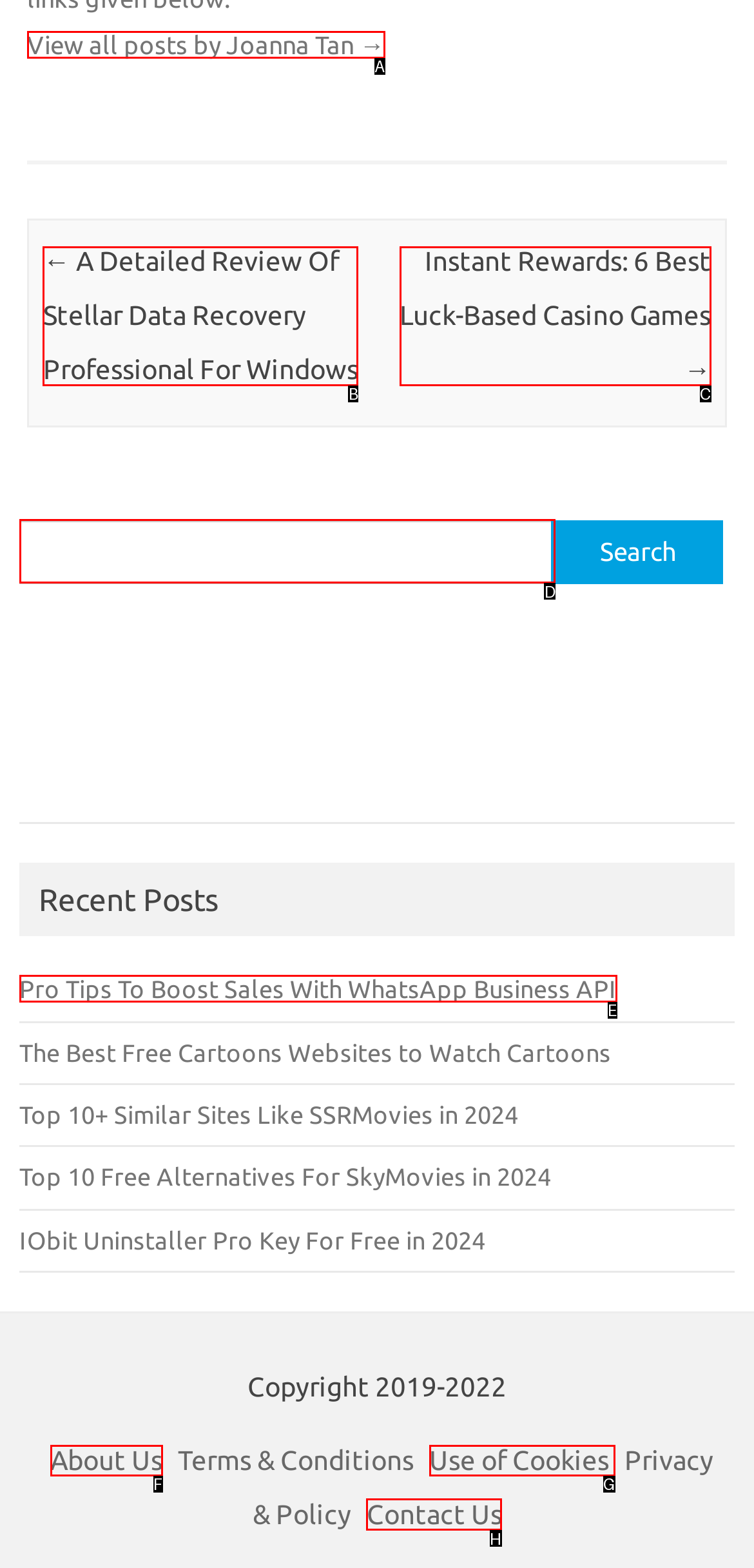Tell me which option I should click to complete the following task: Contact the website administrator Answer with the option's letter from the given choices directly.

H